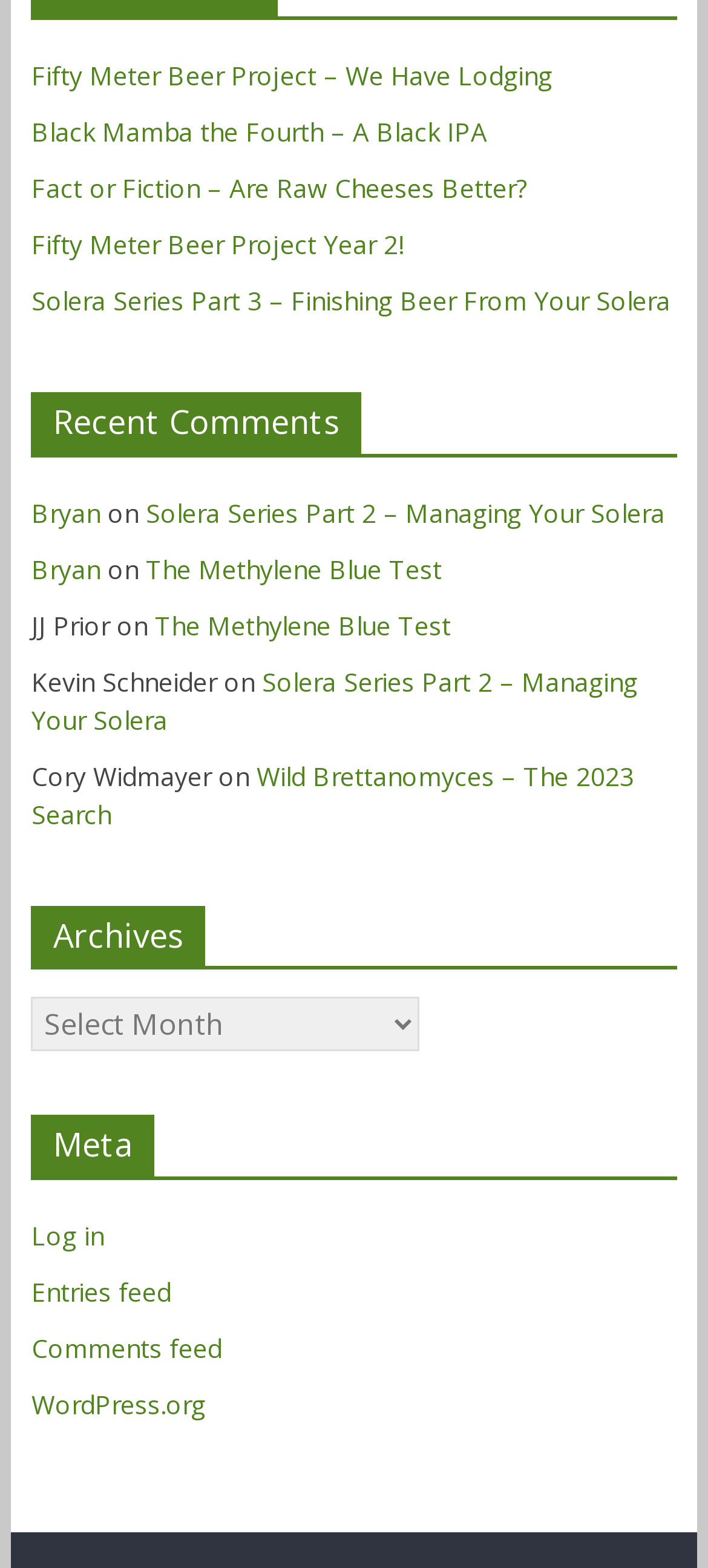Please locate the clickable area by providing the bounding box coordinates to follow this instruction: "View Fifty Meter Beer Project".

[0.044, 0.037, 0.78, 0.059]